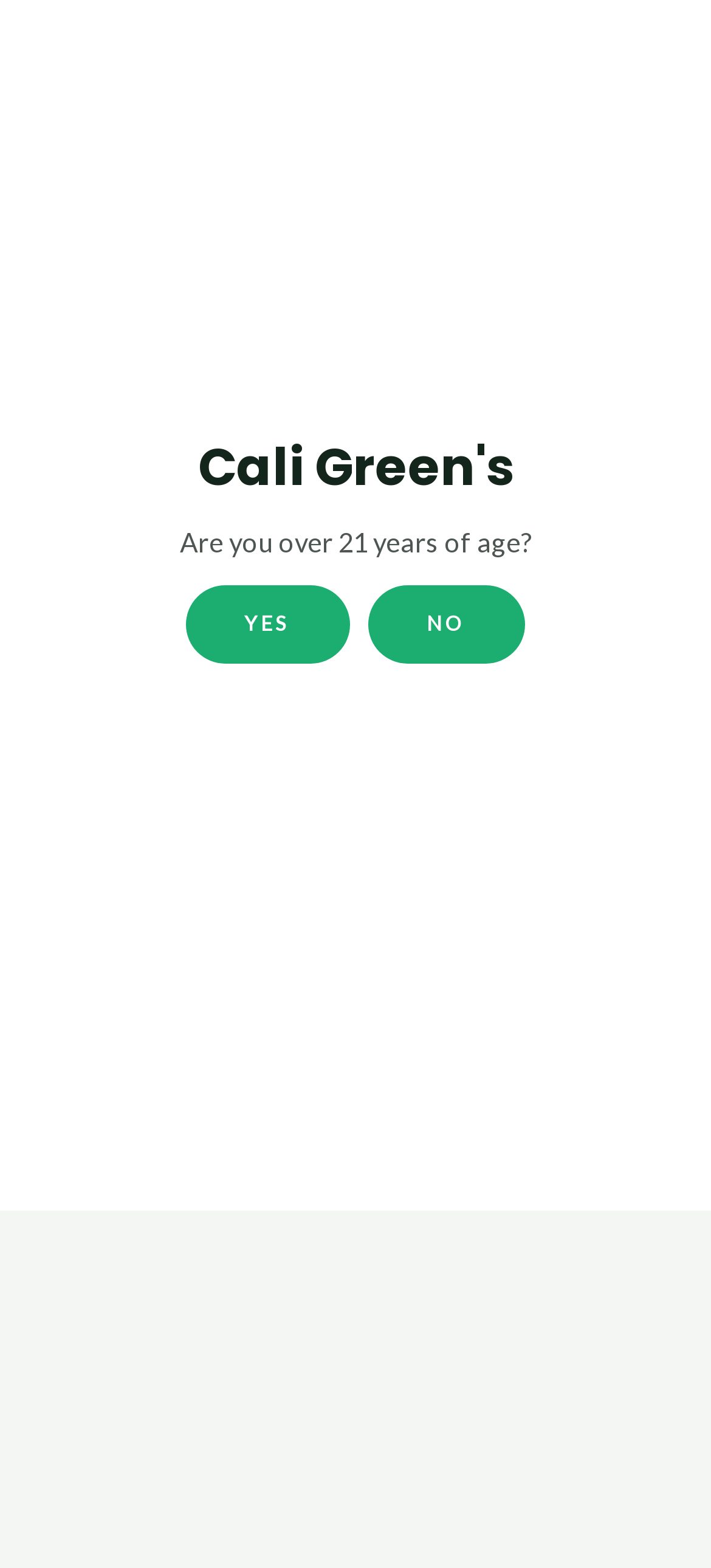What is the main topic of the webpage?
Please provide a single word or phrase as your answer based on the image.

Data Room Software